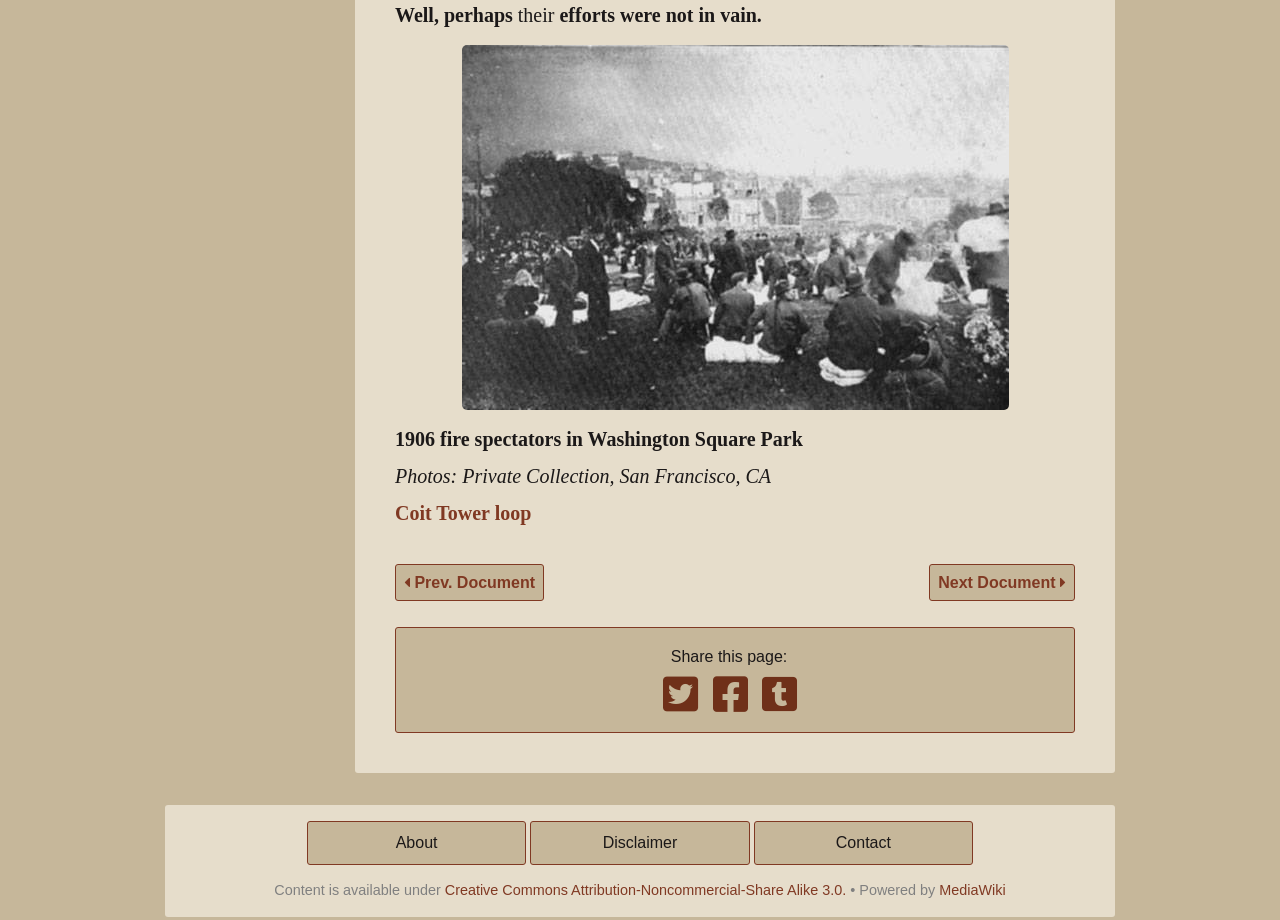Specify the bounding box coordinates for the region that must be clicked to perform the given instruction: "Check the disclaimer".

[0.414, 0.893, 0.586, 0.94]